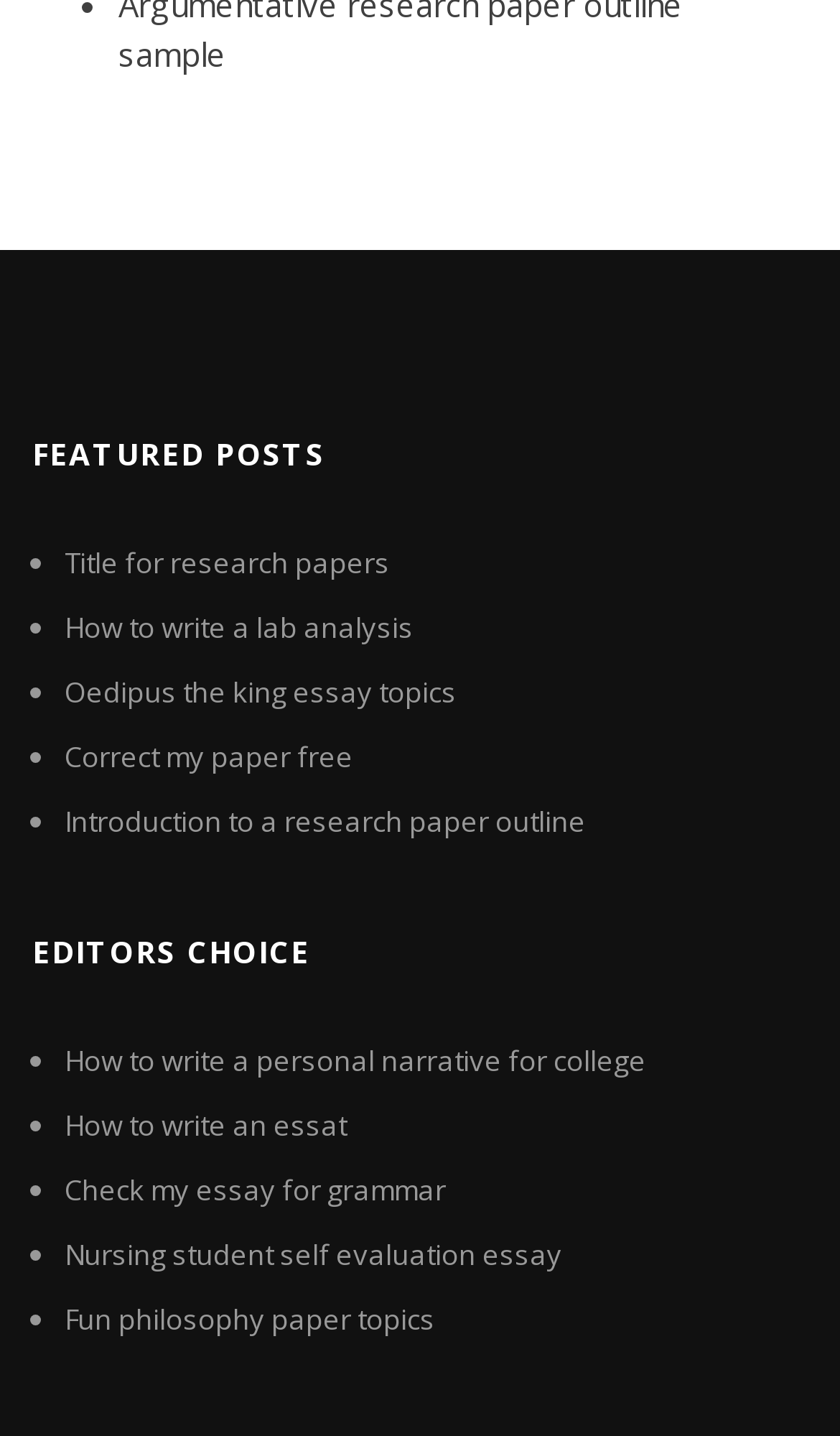What is the title of the first editor's choice?
Provide an in-depth and detailed explanation in response to the question.

I looked at the links under the 'EDITORS CHOICE' heading and found that the first link is 'How to write a personal narrative for college'.